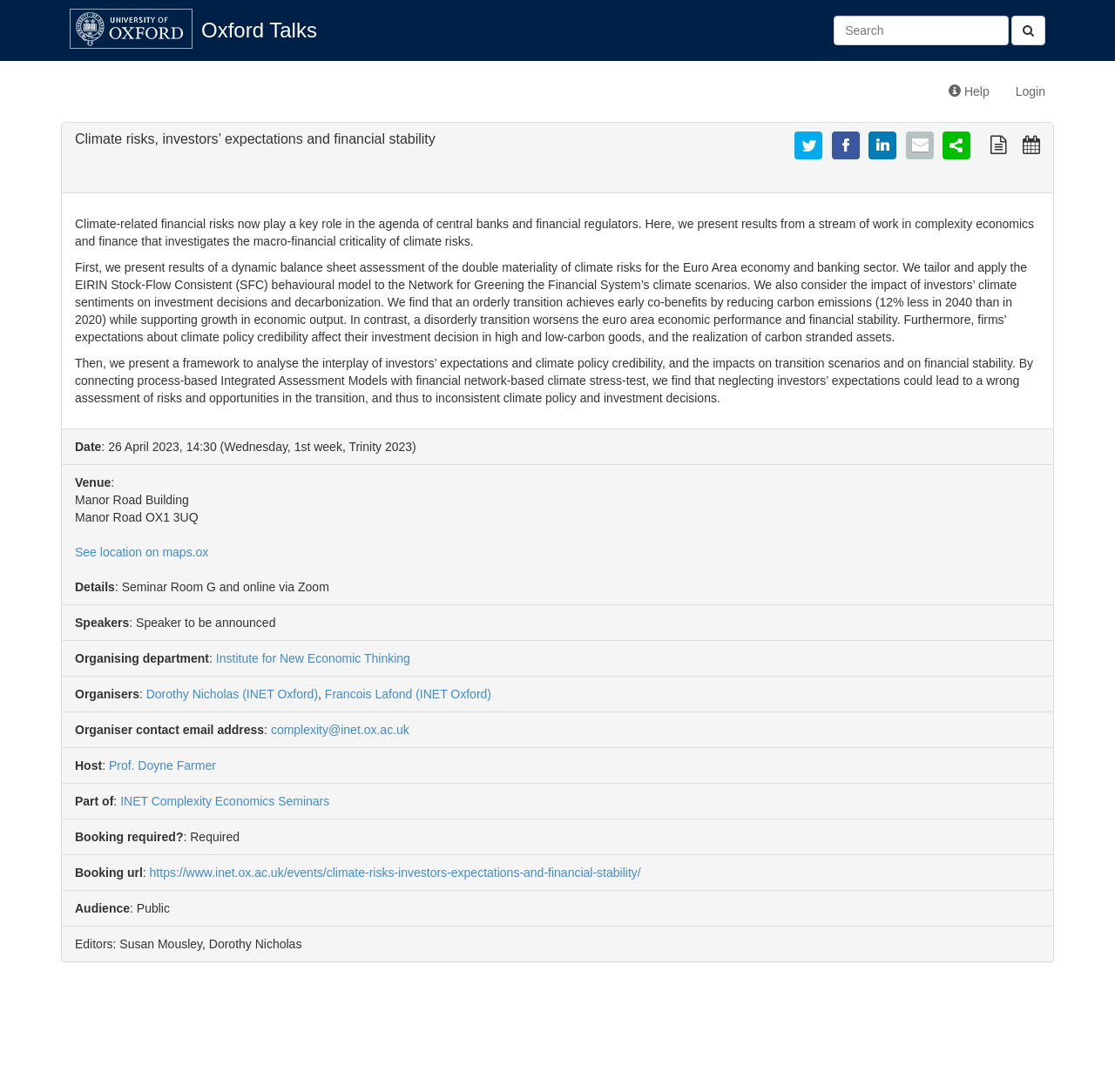What is the topic of this talk?
Give a comprehensive and detailed explanation for the question.

I inferred this answer by reading the heading 'Climate risks, investors’ expectations and financial stability' and the static text 'Climate-related financial risks now play a key role in the agenda of central banks and financial regulators.' which suggests that the talk is about climate risks and their impact on financial stability.